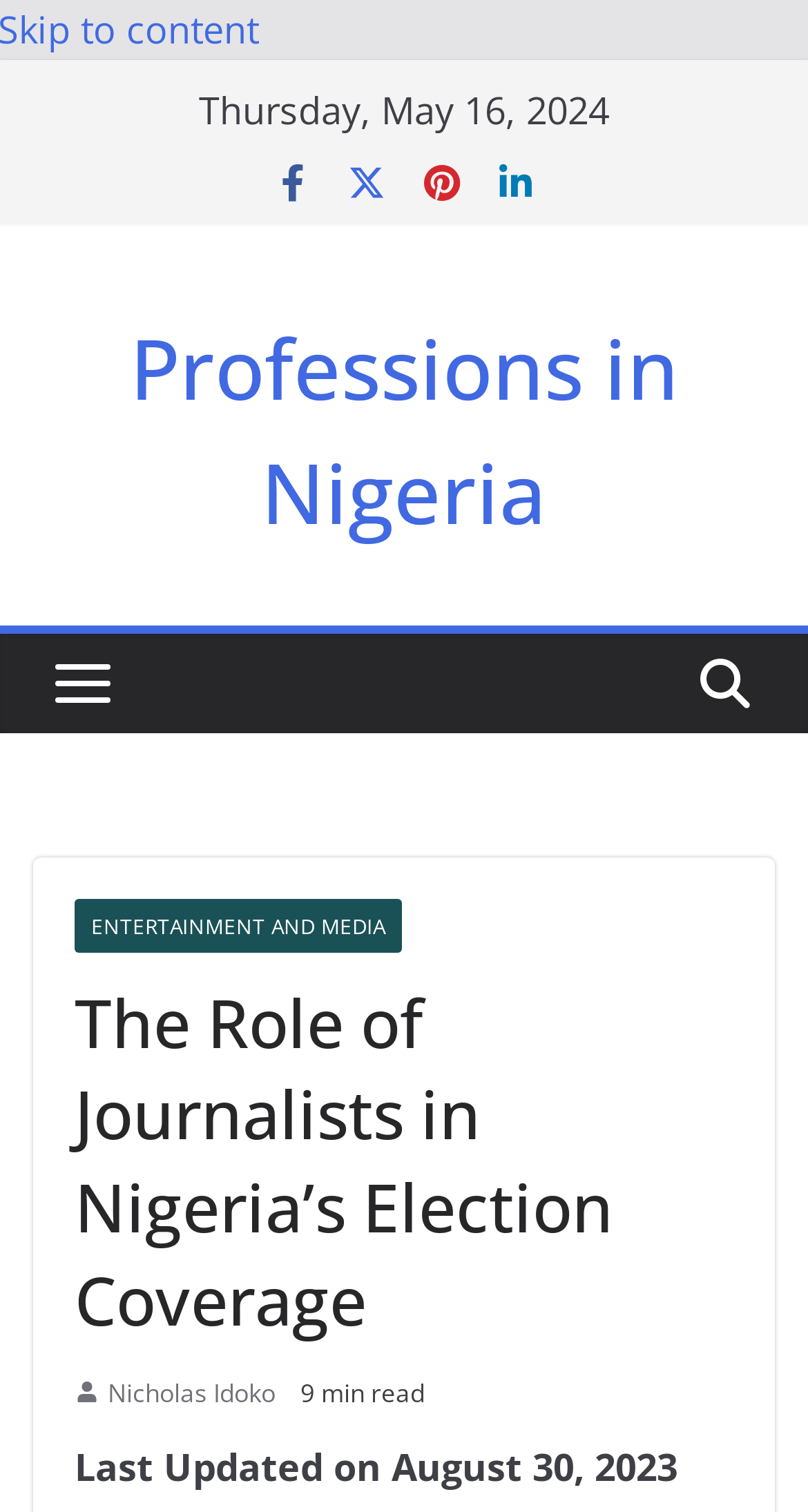Please determine the bounding box coordinates, formatted as (top-left x, top-left y, bottom-right x, bottom-right y), with all values as floating point numbers between 0 and 1. Identify the bounding box of the region described as: Nicholas Idoko

[0.133, 0.908, 0.341, 0.934]